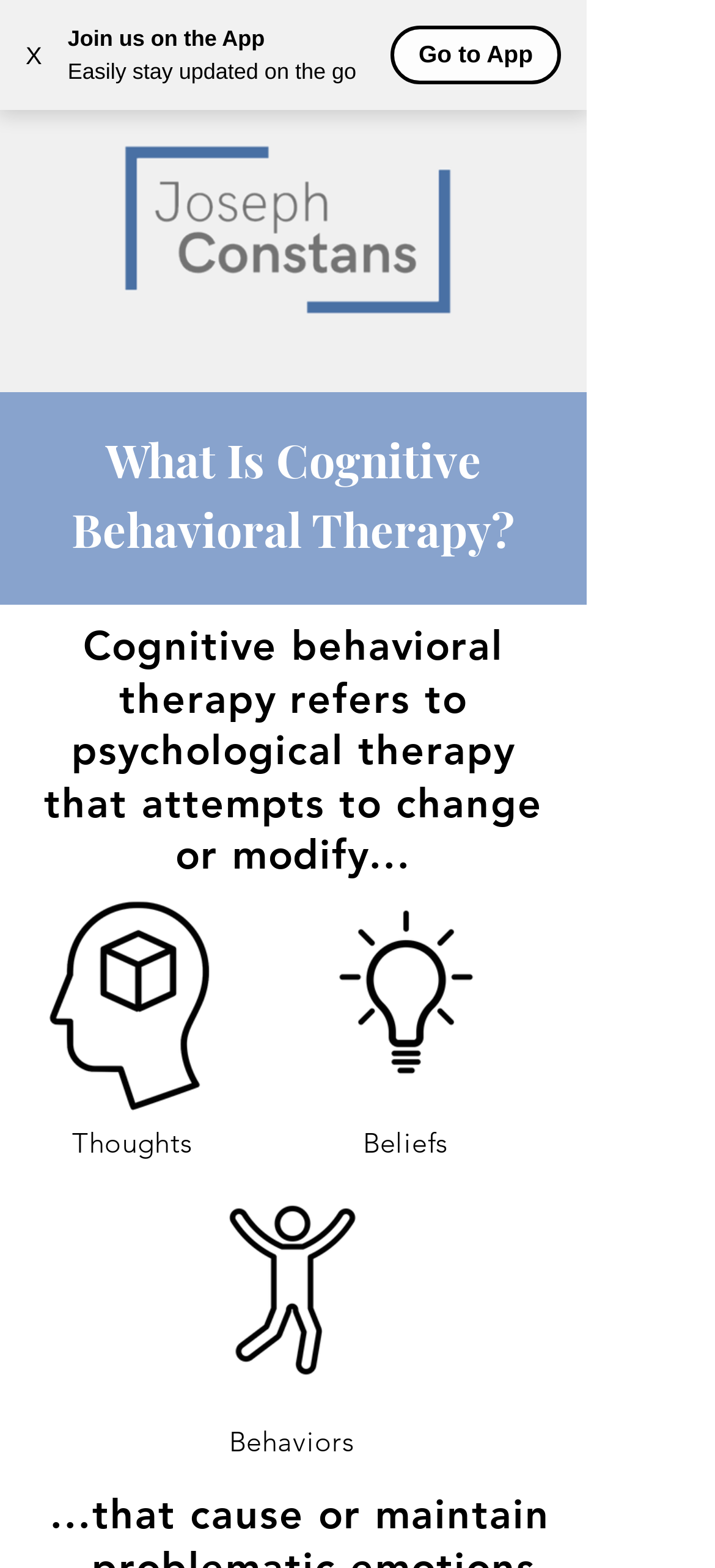Please analyze the image and provide a thorough answer to the question:
What is the purpose of Cognitive Behavioral Therapy?

According to the webpage, Cognitive Behavioral Therapy aims to change or modify thoughts, beliefs, and behaviors, which suggests that its purpose is to help individuals overcome mental health issues by altering their mental and emotional processing.